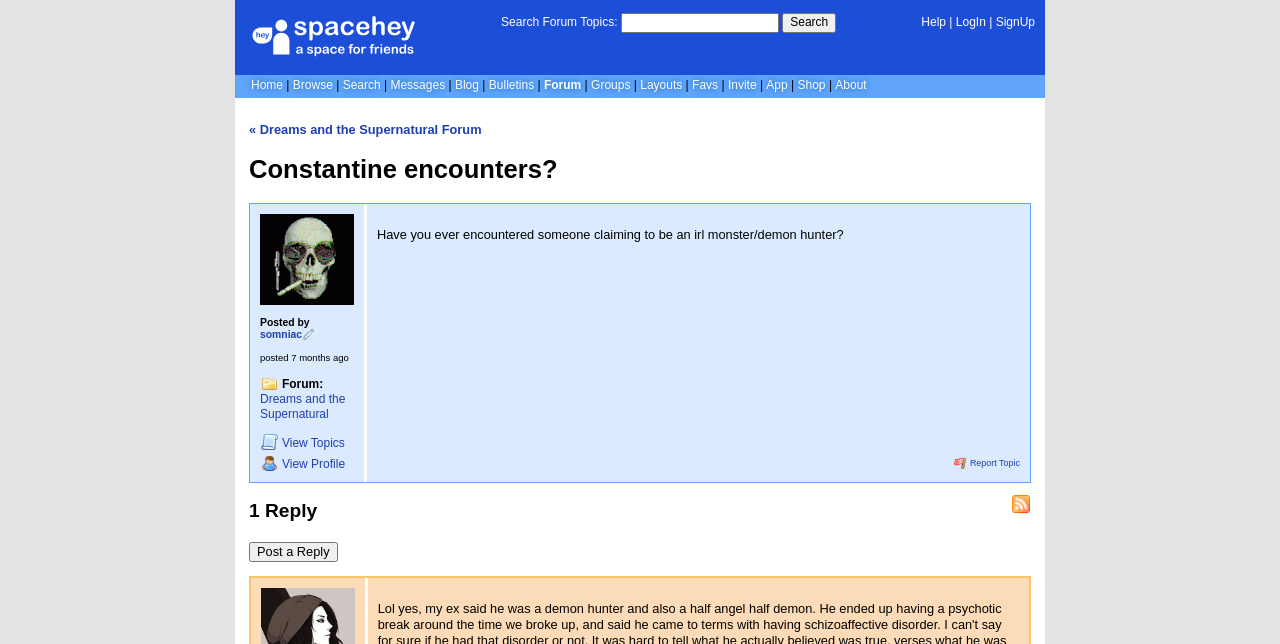Please identify the bounding box coordinates of the element on the webpage that should be clicked to follow this instruction: "View the Dreams and the Supernatural forum". The bounding box coordinates should be given as four float numbers between 0 and 1, formatted as [left, top, right, bottom].

[0.203, 0.609, 0.27, 0.654]